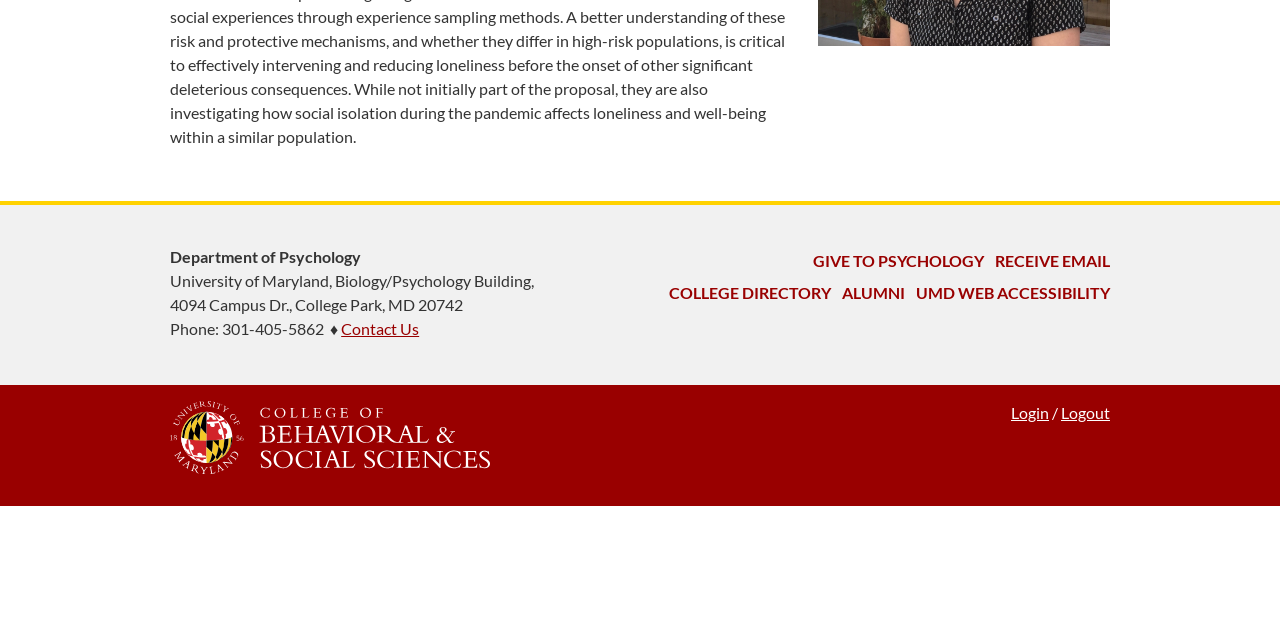Extract the bounding box coordinates of the UI element described by: "aria-label="Advertisement" name="aswift_8" title="Advertisement"". The coordinates should include four float numbers ranging from 0 to 1, e.g., [left, top, right, bottom].

None